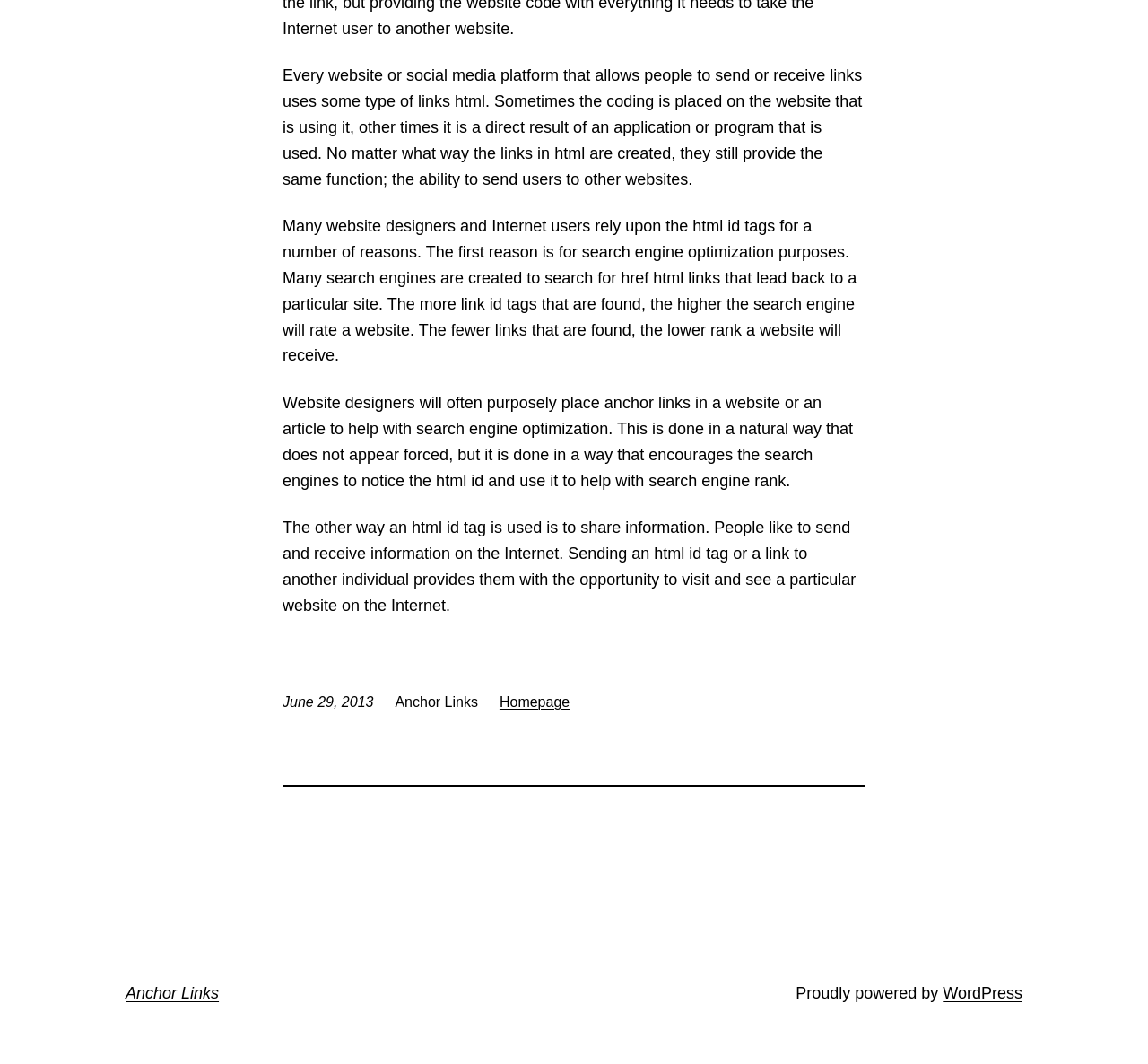Please find the bounding box for the UI element described by: "WordPress".

[0.821, 0.925, 0.891, 0.942]